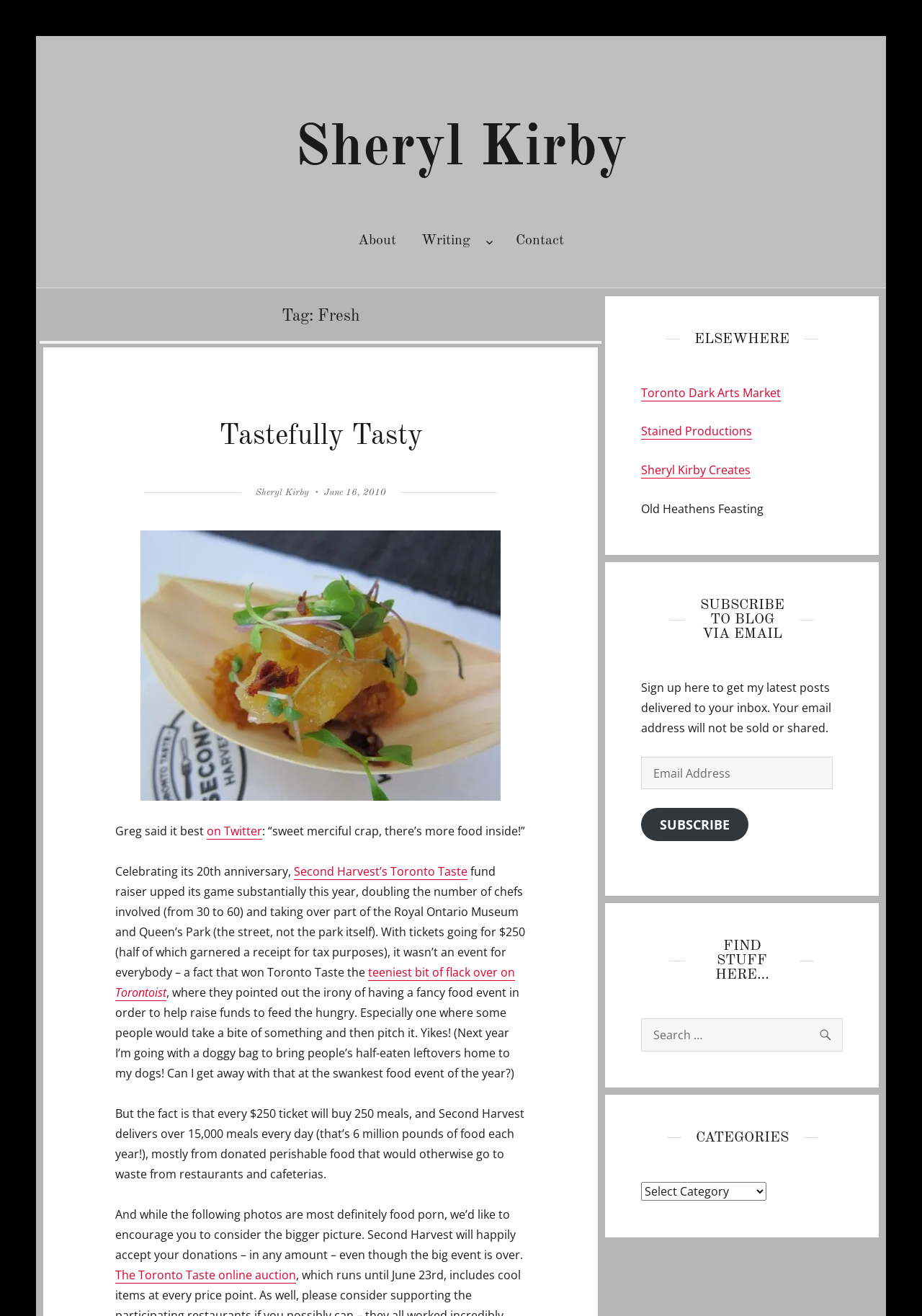Please identify the bounding box coordinates of the element's region that needs to be clicked to fulfill the following instruction: "Subscribe to the blog via email". The bounding box coordinates should consist of four float numbers between 0 and 1, i.e., [left, top, right, bottom].

[0.695, 0.614, 0.812, 0.639]